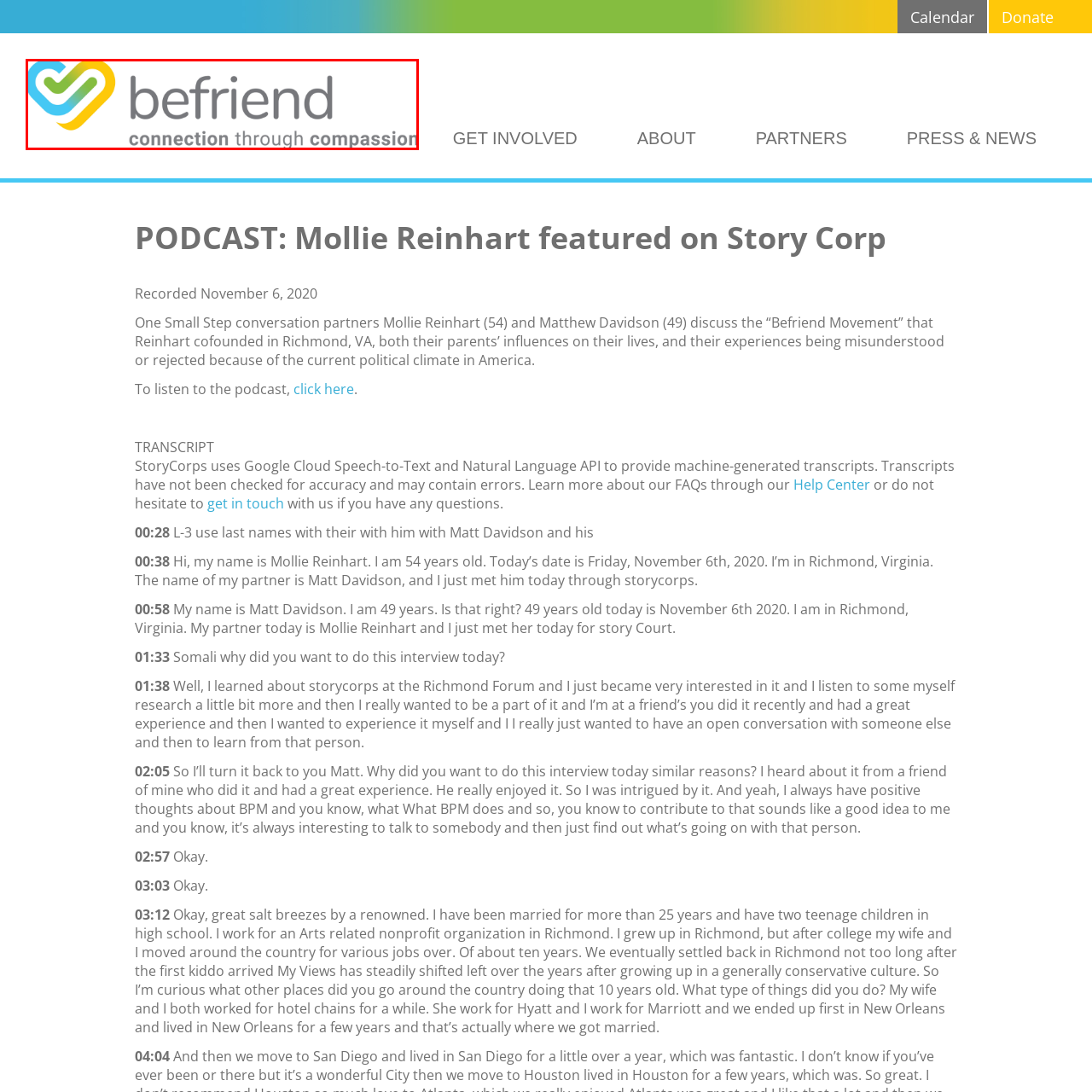What is the color of the font?
Examine the image inside the red bounding box and give an in-depth answer to the question, using the visual evidence provided.

The word 'befriend' is displayed in a modern grey font, accompanied by the tagline 'connection through compassion', which emphasizes the initiative's mission to foster meaningful relationships and empathy among community members.